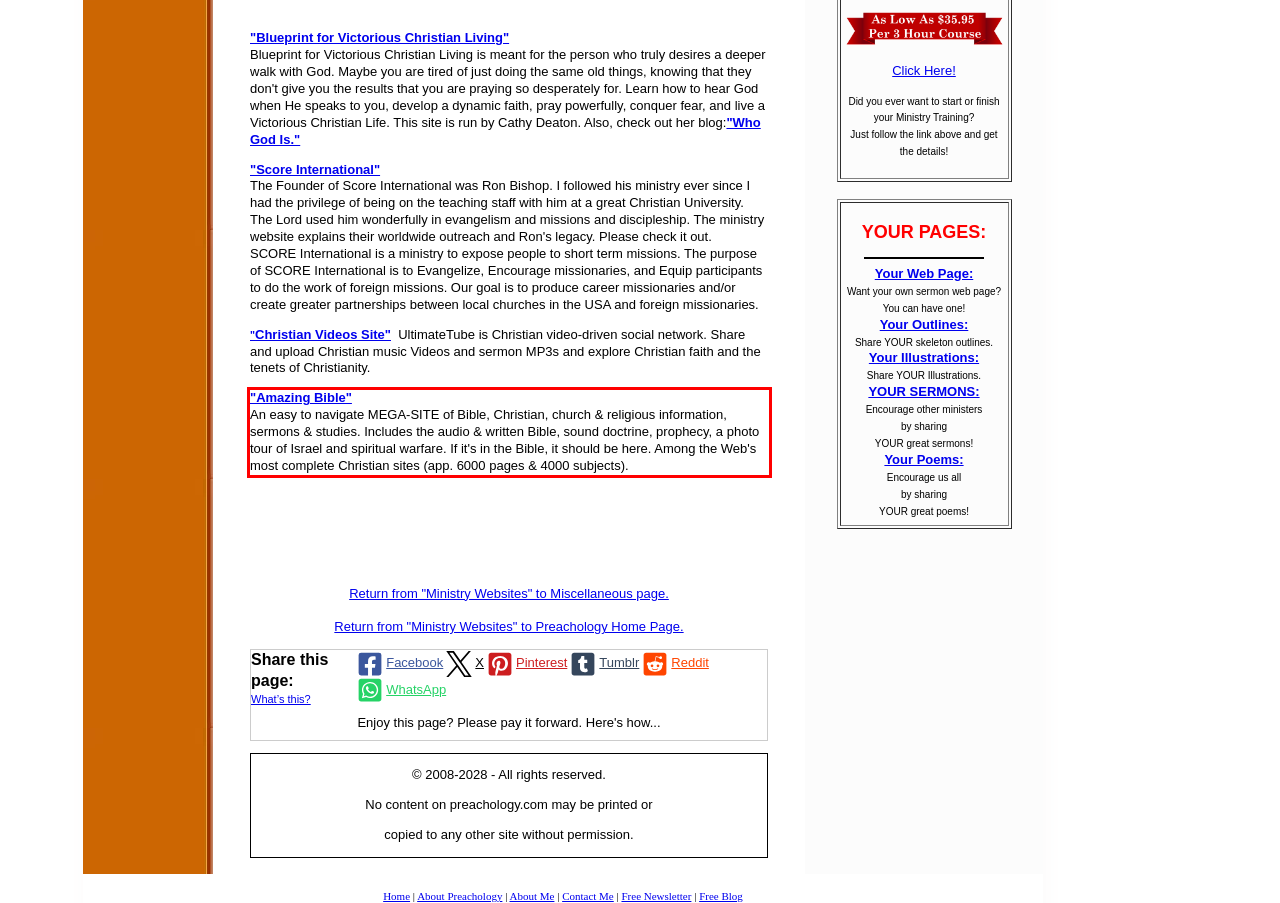Observe the screenshot of the webpage that includes a red rectangle bounding box. Conduct OCR on the content inside this red bounding box and generate the text.

"Amazing Bible" An easy to navigate MEGA-SITE of Bible, Christian, church & religious information, sermons & studies. Includes the audio & written Bible, sound doctrine, prophecy, a photo tour of Israel and spiritual warfare. If it's in the Bible, it should be here. Among the Web's most complete Christian sites (app. 6000 pages & 4000 subjects).